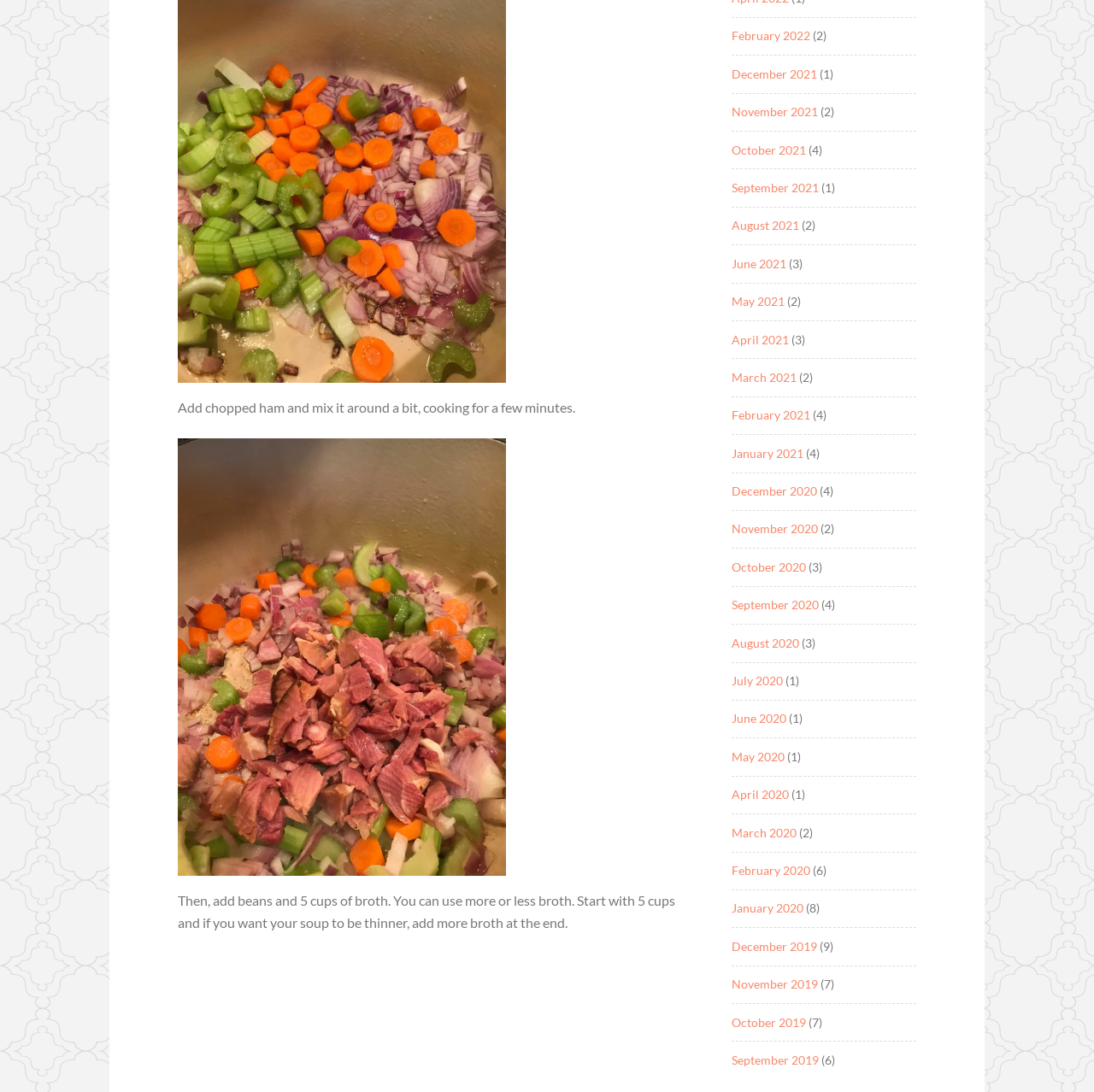How many months are listed in the archive?
Look at the image and respond with a one-word or short phrase answer.

24